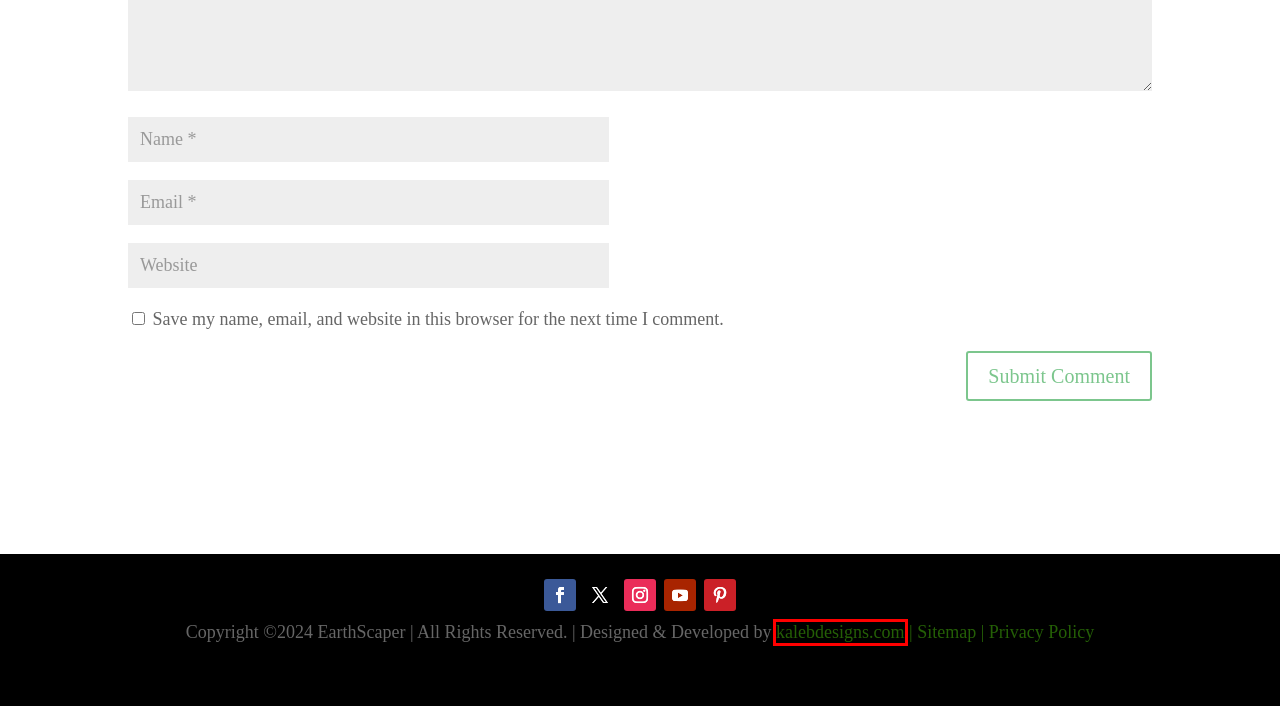Review the webpage screenshot provided, noting the red bounding box around a UI element. Choose the description that best matches the new webpage after clicking the element within the bounding box. The following are the options:
A. Reviews Archives - Travel, Reviews & Music
B. Travel - Travel, Reviews & Music
C. Privacy Policy - Travel, Reviews & Music
D. Kaleb Designs | Newark OH Web Design | Heath, OH Web Design
E. Music, Outdoor, & Travel | EarthScaper Online | Outdoor Supplies
F. EarthScaper, Author at Travel, Reviews & Music
G. Earthscaper | Travel, Reviews, and Music | Adventure Blog
H. Sitemap - Travel, Reviews & Music

D